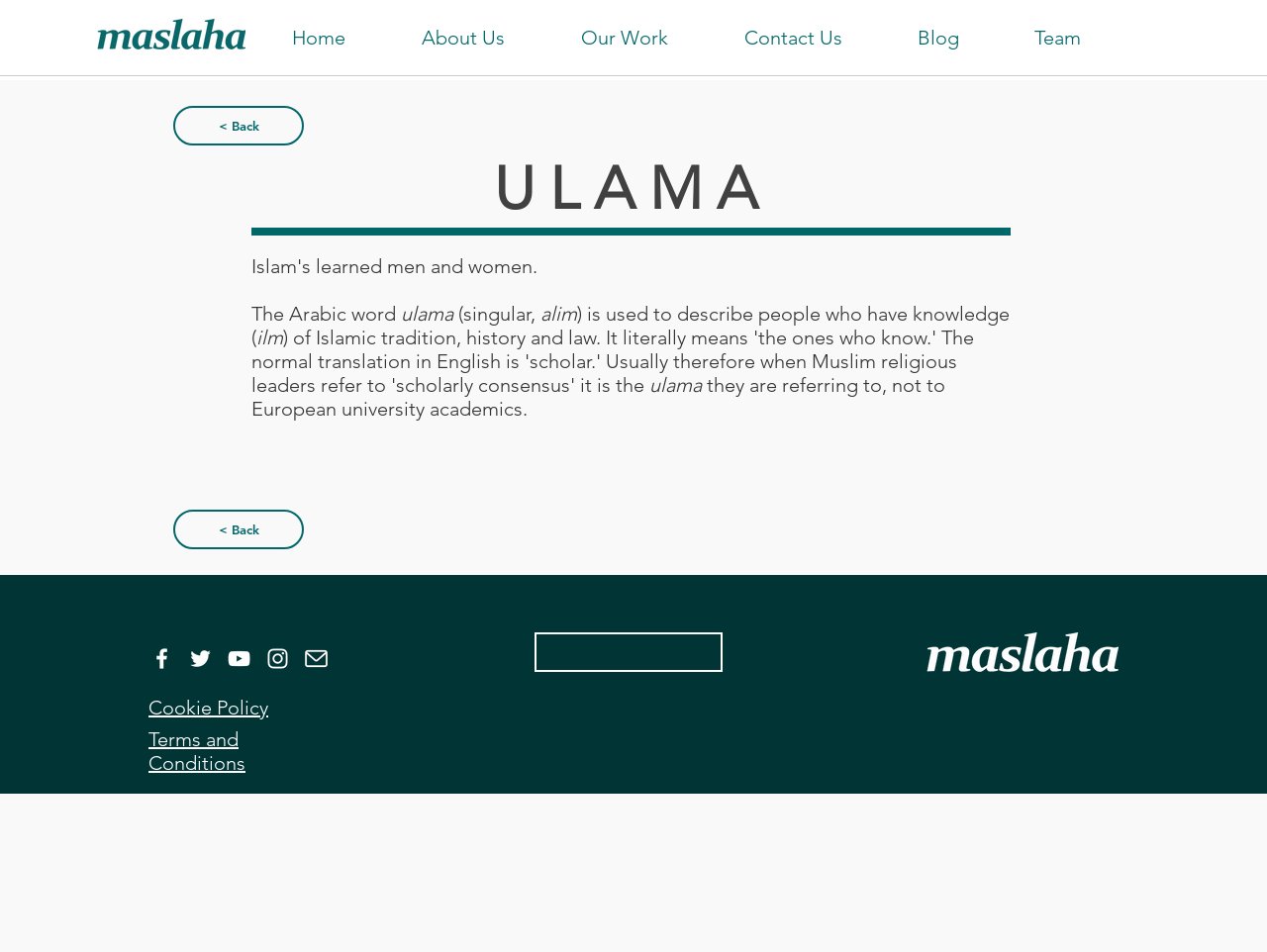Pinpoint the bounding box coordinates for the area that should be clicked to perform the following instruction: "Click the Back link".

[0.137, 0.111, 0.24, 0.153]